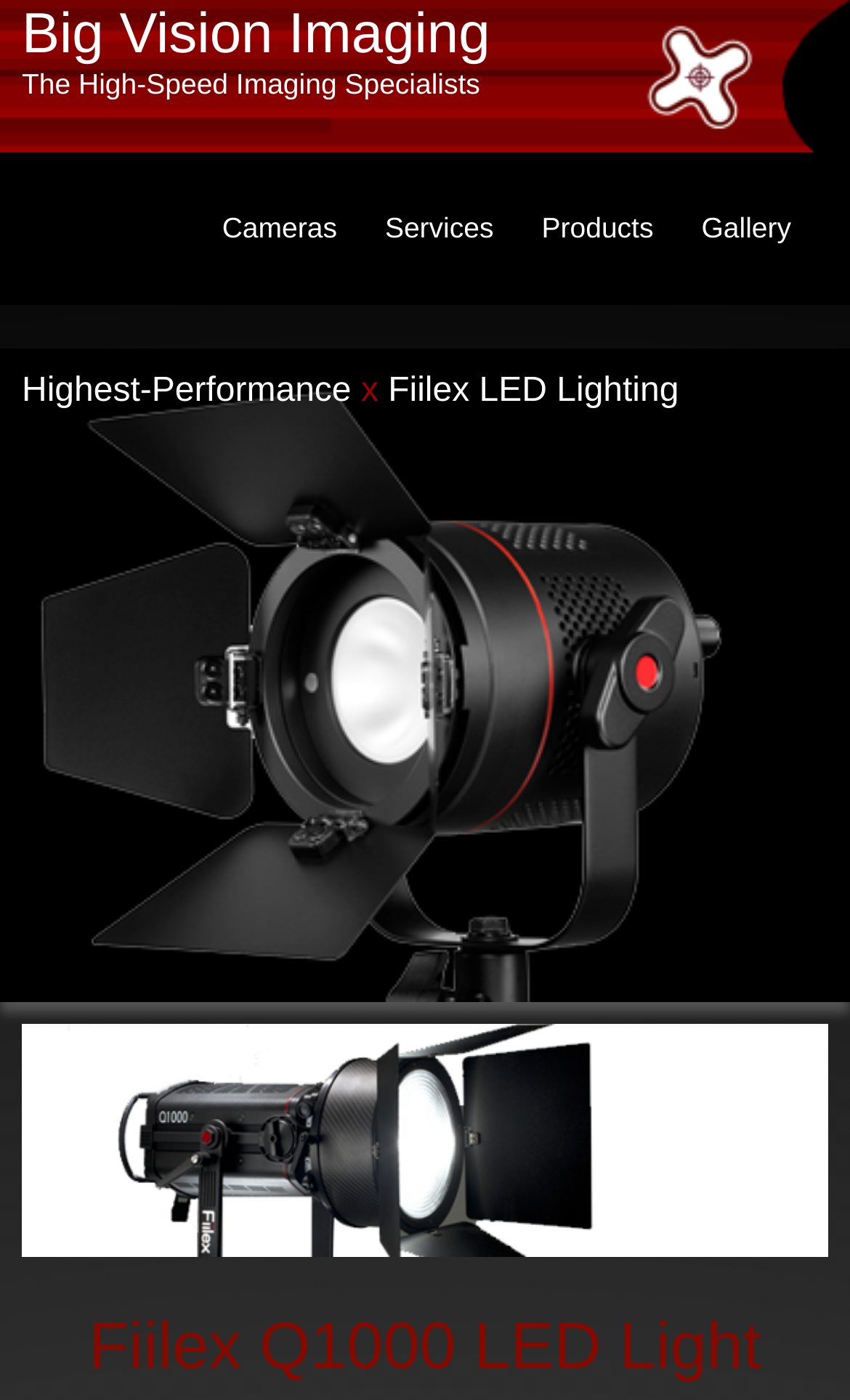Provide the bounding box coordinates in the format (top-left x, top-left y, bottom-right x, bottom-right y). All values are floating point numbers between 0 and 1. Determine the bounding box coordinate of the UI element described as: Gallery

[0.825, 0.151, 0.931, 0.174]